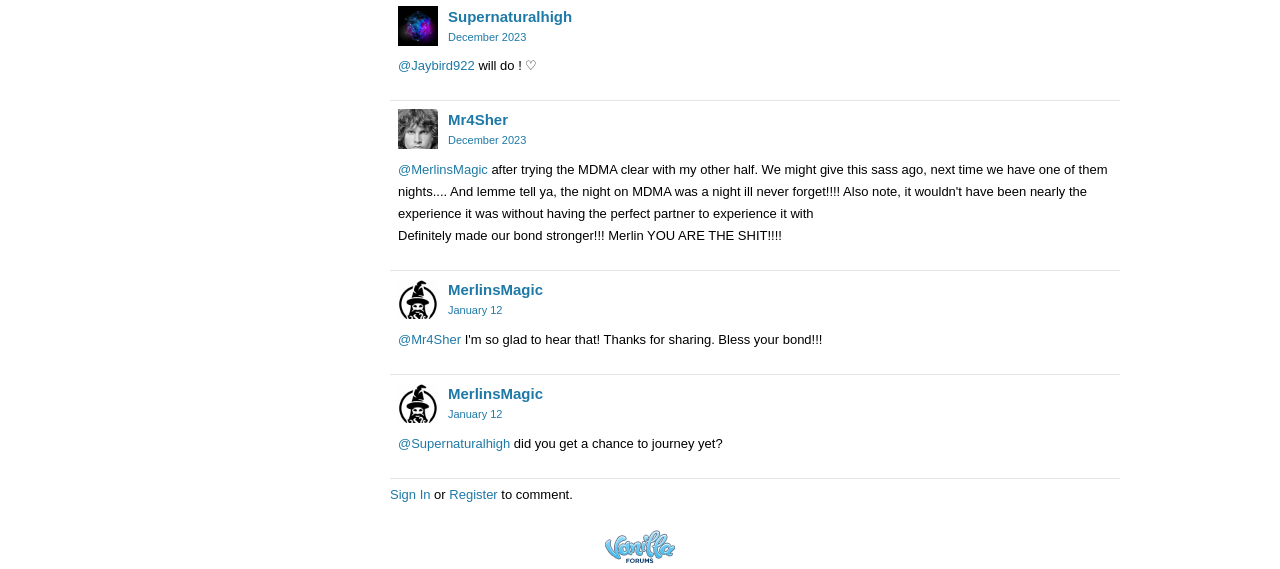Respond with a single word or phrase to the following question: What is the name of the forum software used by this website?

Vanilla